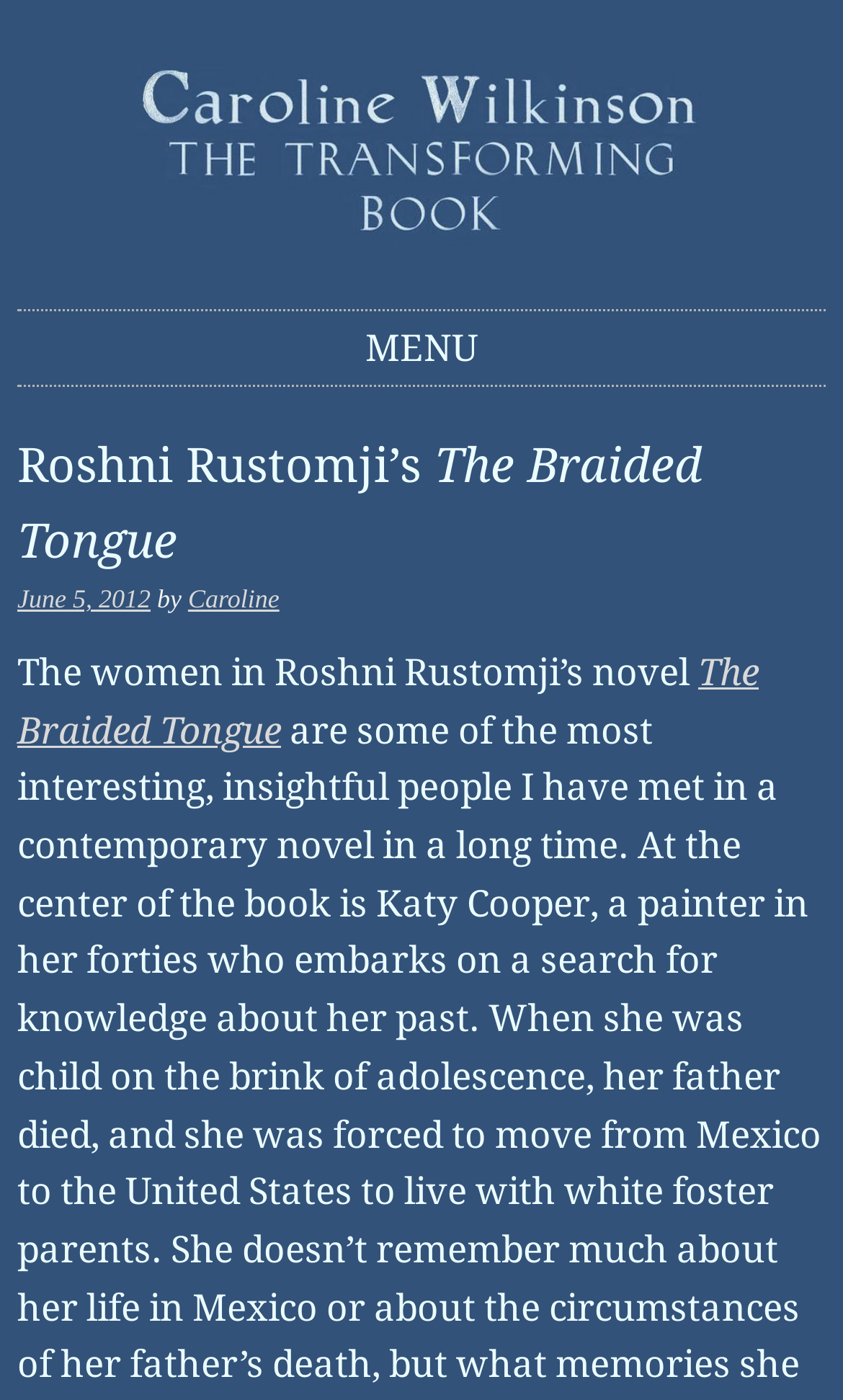Please determine the bounding box of the UI element that matches this description: Caroline Wilkinson. The coordinates should be given as (top-left x, top-left y, bottom-right x, bottom-right y), with all values between 0 and 1.

[0.26, 0.011, 0.781, 0.049]